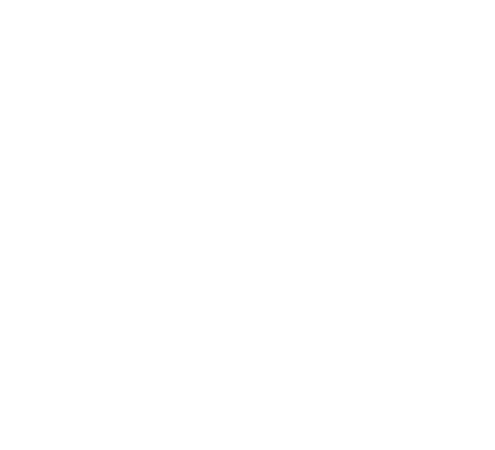Based on the visual content of the image, answer the question thoroughly: What is the purpose of the visual representation?

The caption states that the visual representation is intended to engage viewers and invite them to explore the benefits of the featured products, suggesting that the image is designed to capture the audience's attention and encourage them to learn more about the products.